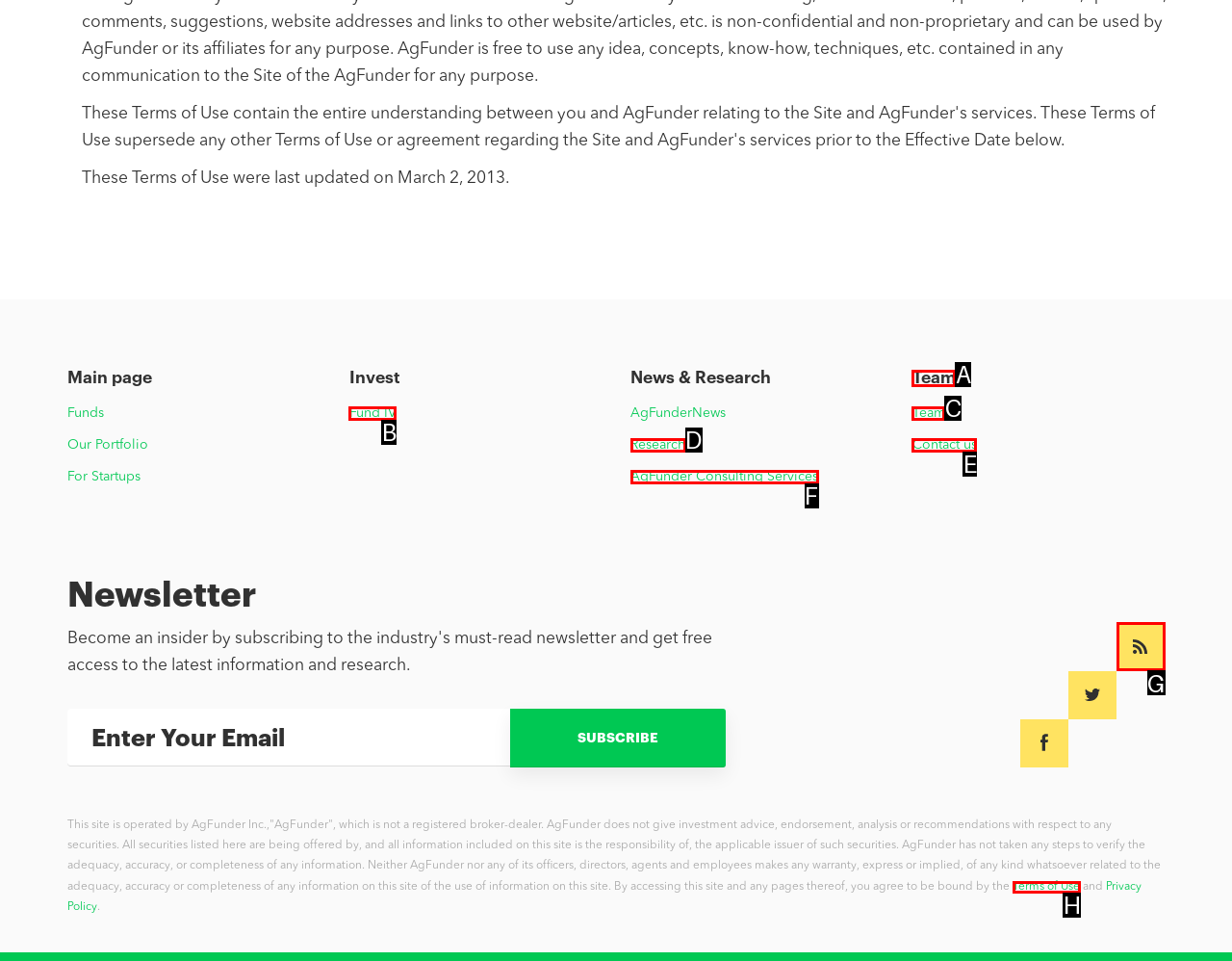Which option should be clicked to complete this task: Read Terms of Use
Reply with the letter of the correct choice from the given choices.

H